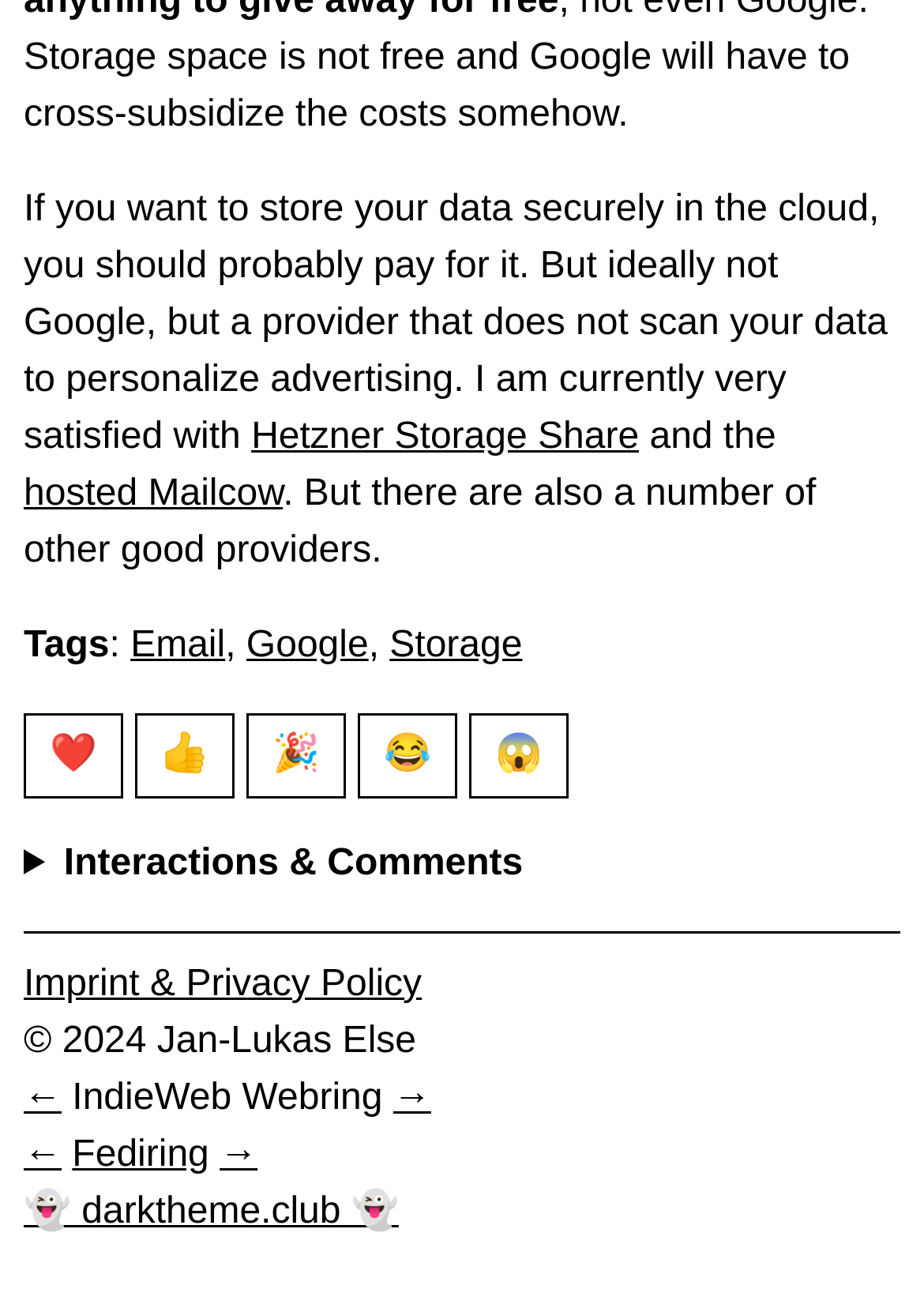Locate the bounding box coordinates of the segment that needs to be clicked to meet this instruction: "Click on the 'Fediring' link".

[0.078, 0.88, 0.226, 0.911]